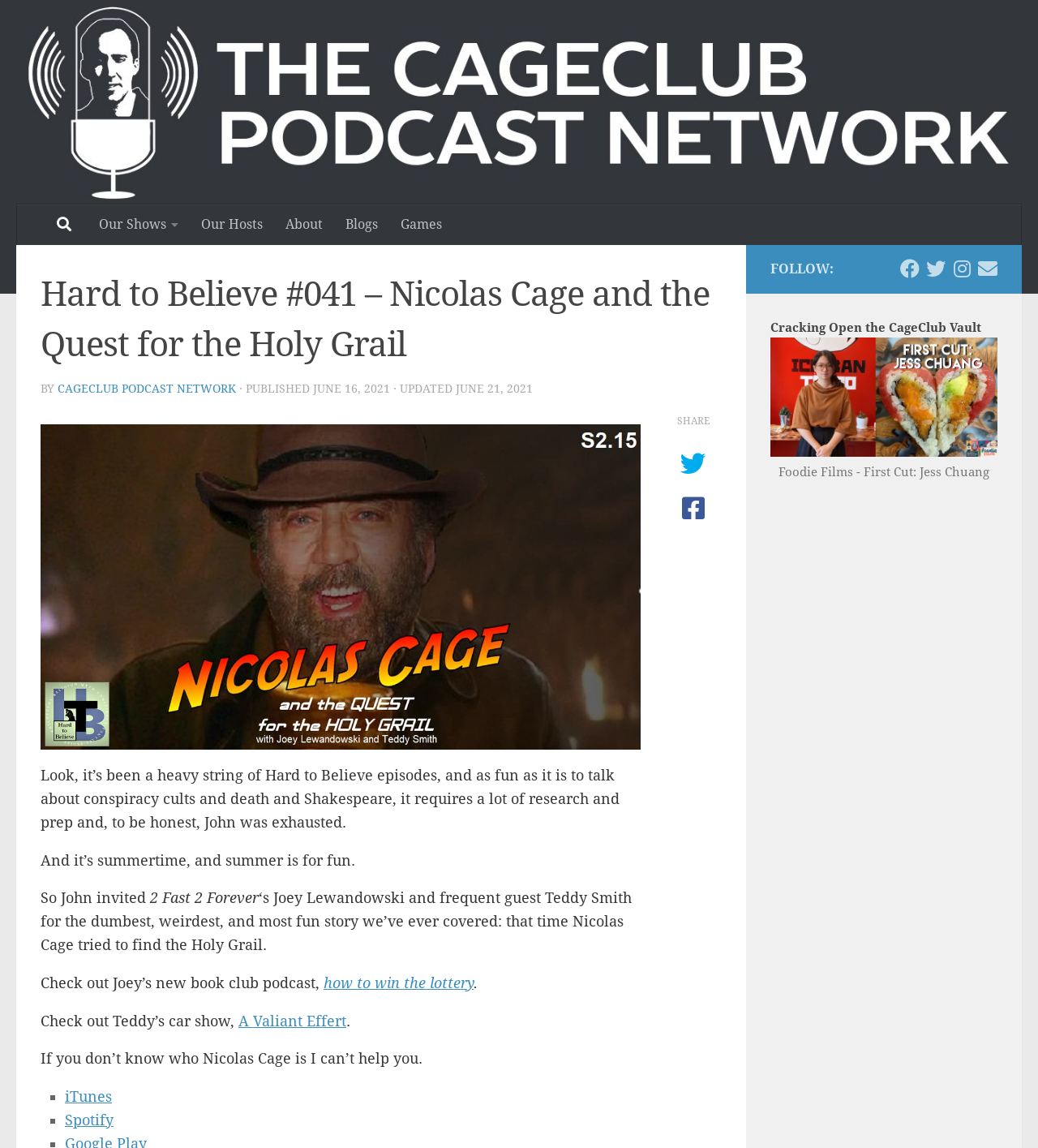What is the topic of the podcast episode?
Using the image provided, answer with just one word or phrase.

Nicolas Cage and the Quest for the Holy Grail